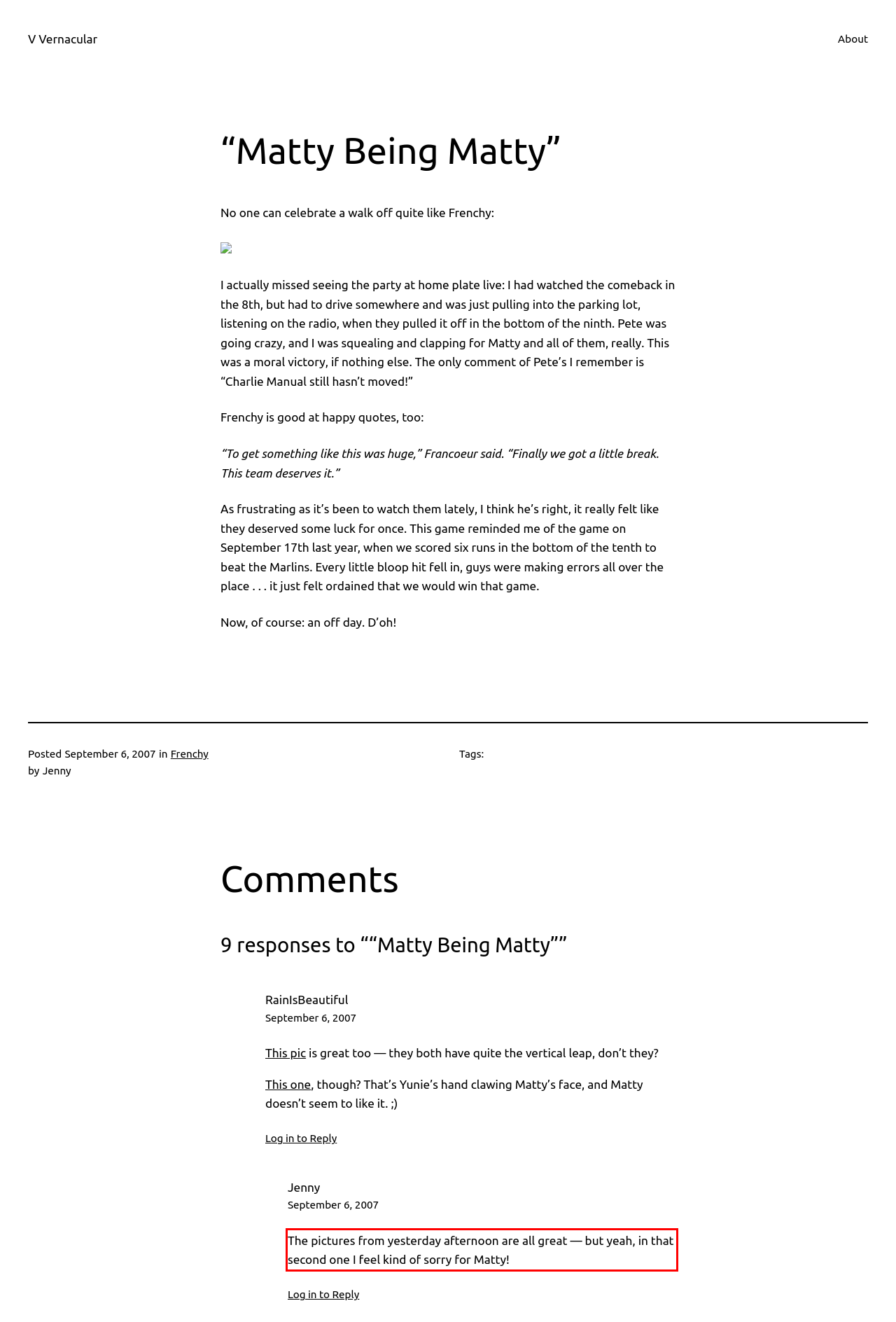Examine the screenshot of the webpage, locate the red bounding box, and generate the text contained within it.

The pictures from yesterday afternoon are all great — but yeah, in that second one I feel kind of sorry for Matty!